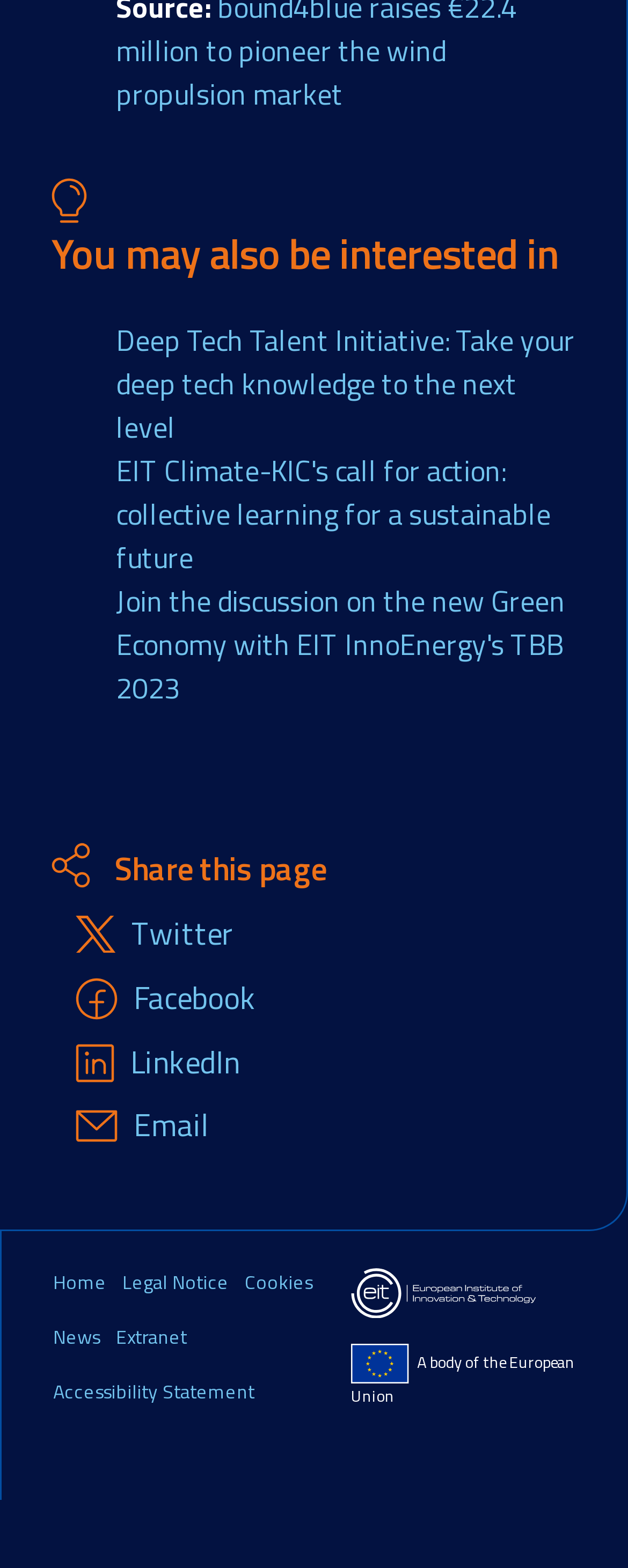Can you show the bounding box coordinates of the region to click on to complete the task described in the instruction: "Check the latest News"?

[0.085, 0.836, 0.159, 0.871]